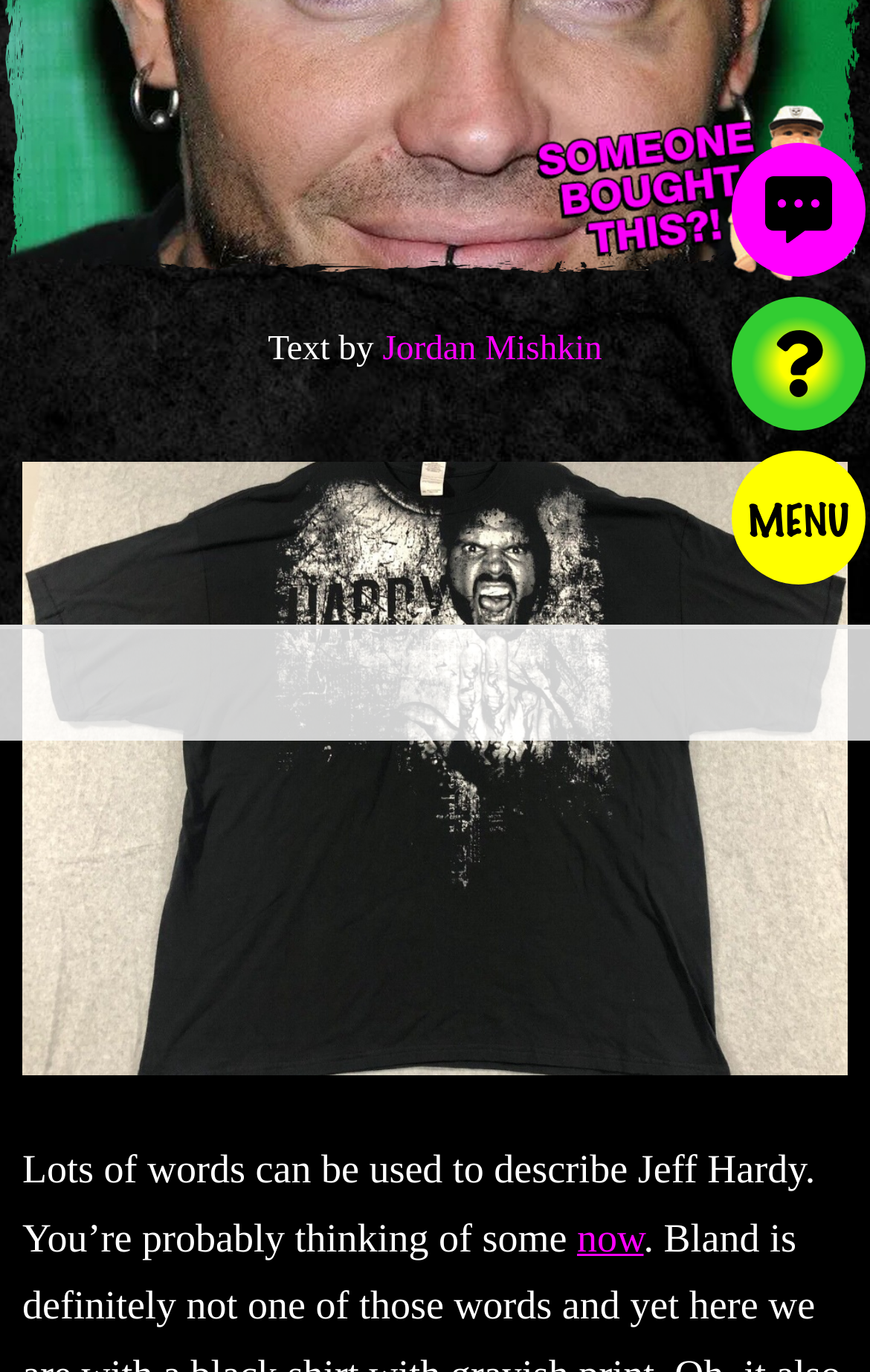Locate and provide the bounding box coordinates for the HTML element that matches this description: "Jordan Mishkin".

[0.44, 0.241, 0.692, 0.269]